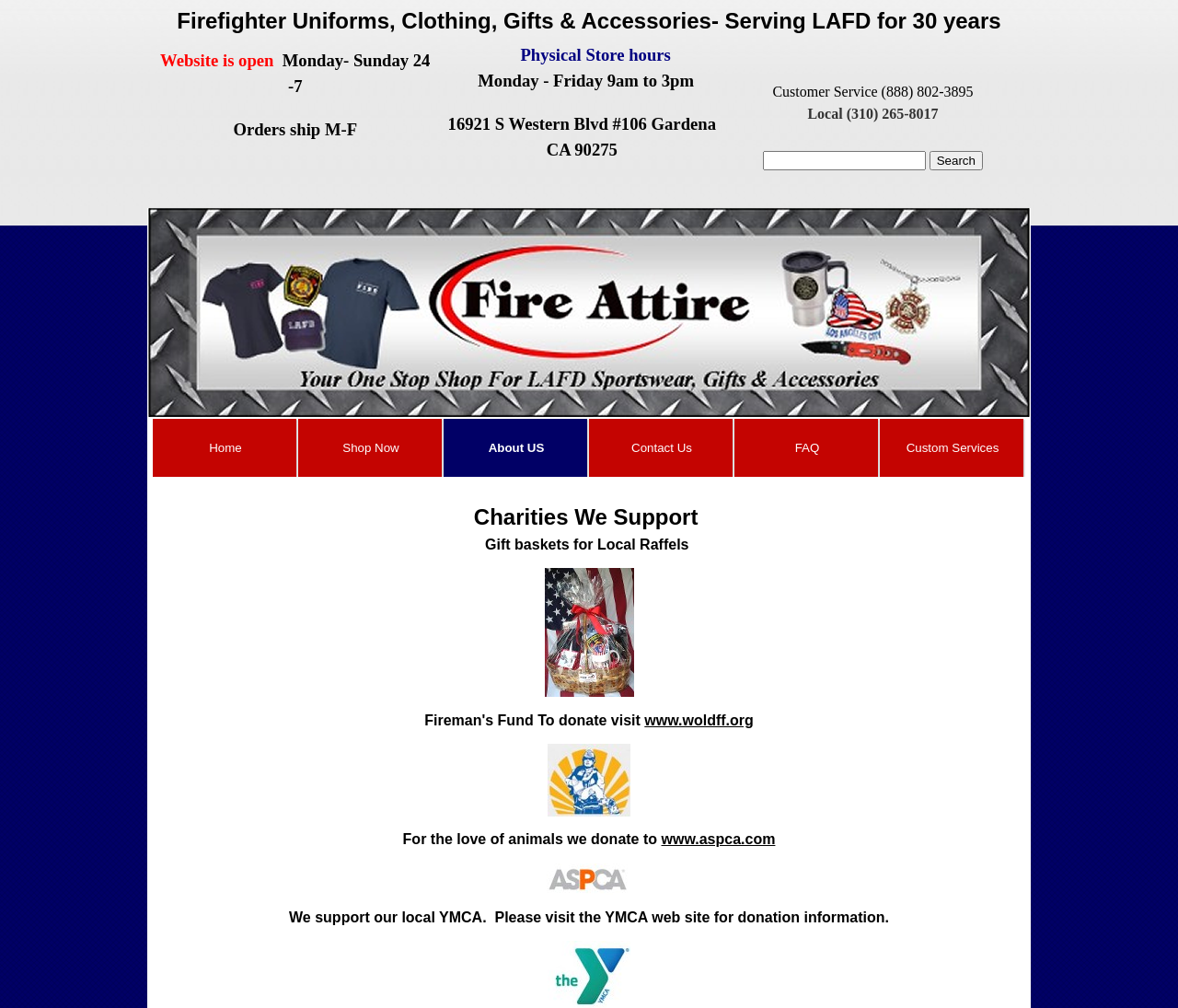Identify the bounding box coordinates of the part that should be clicked to carry out this instruction: "Visit FAQ page".

[0.627, 0.42, 0.743, 0.468]